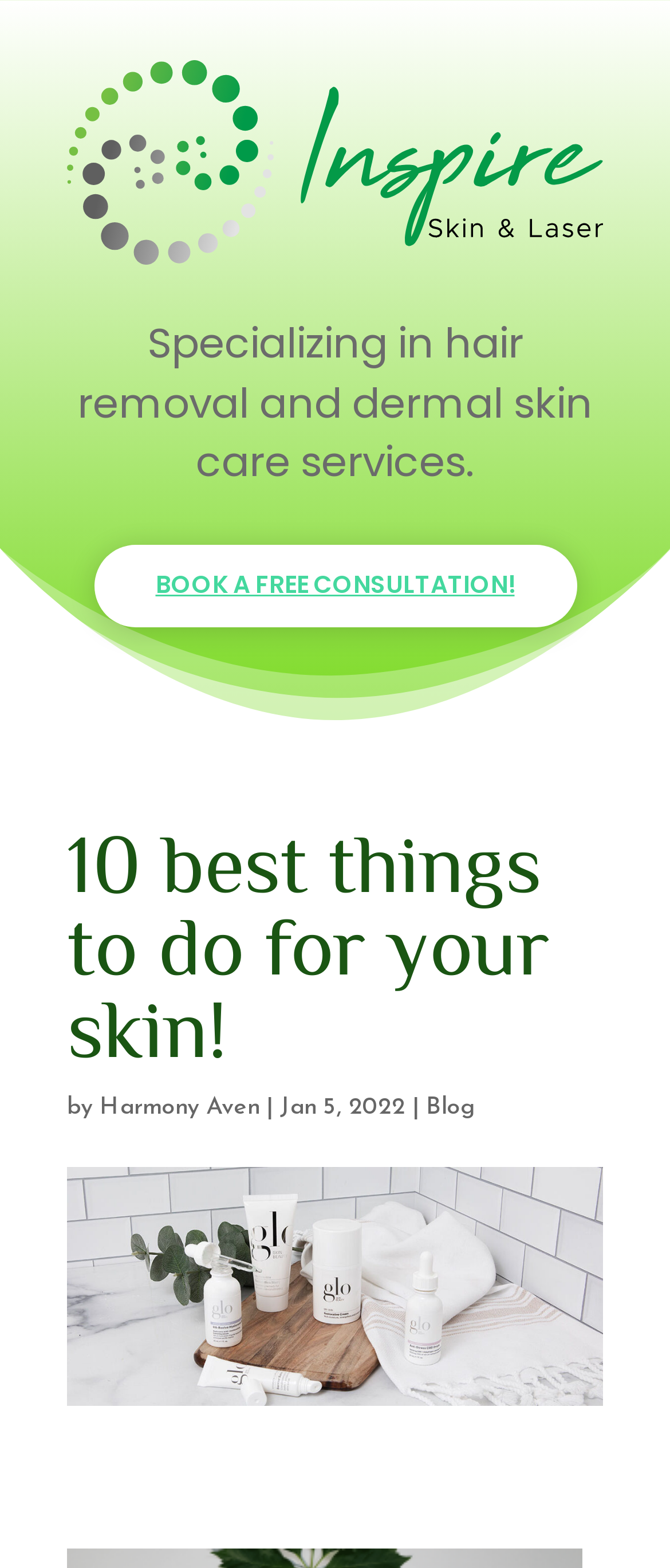What is the name of the author of the article?
Please provide a comprehensive answer to the question based on the webpage screenshot.

The author's name can be found in the article's metadata, where it says 'by Harmony Aven'.